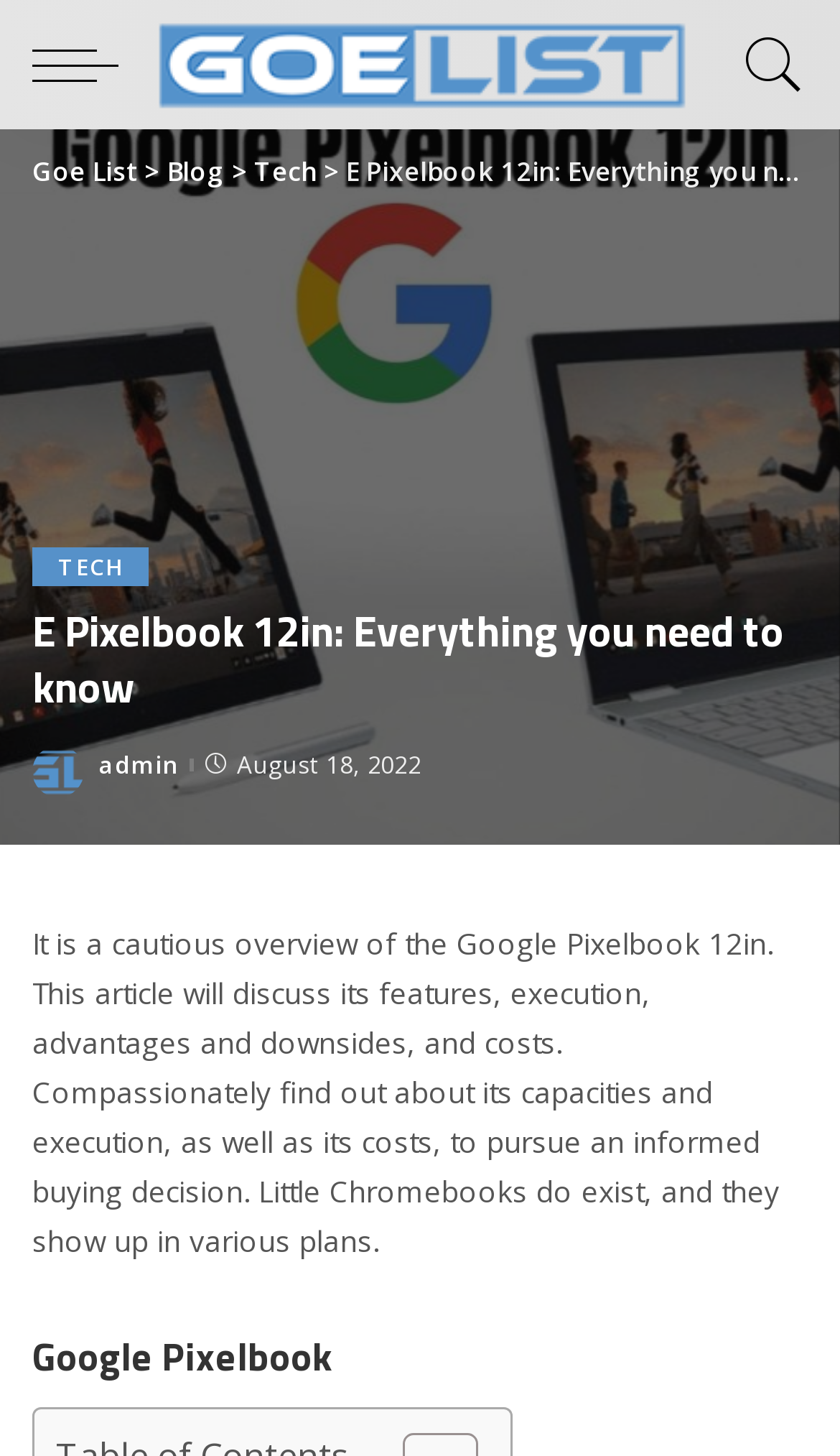Determine the coordinates of the bounding box that should be clicked to complete the instruction: "Click on the Goe List link". The coordinates should be represented by four float numbers between 0 and 1: [left, top, right, bottom].

[0.179, 0.0, 0.821, 0.089]